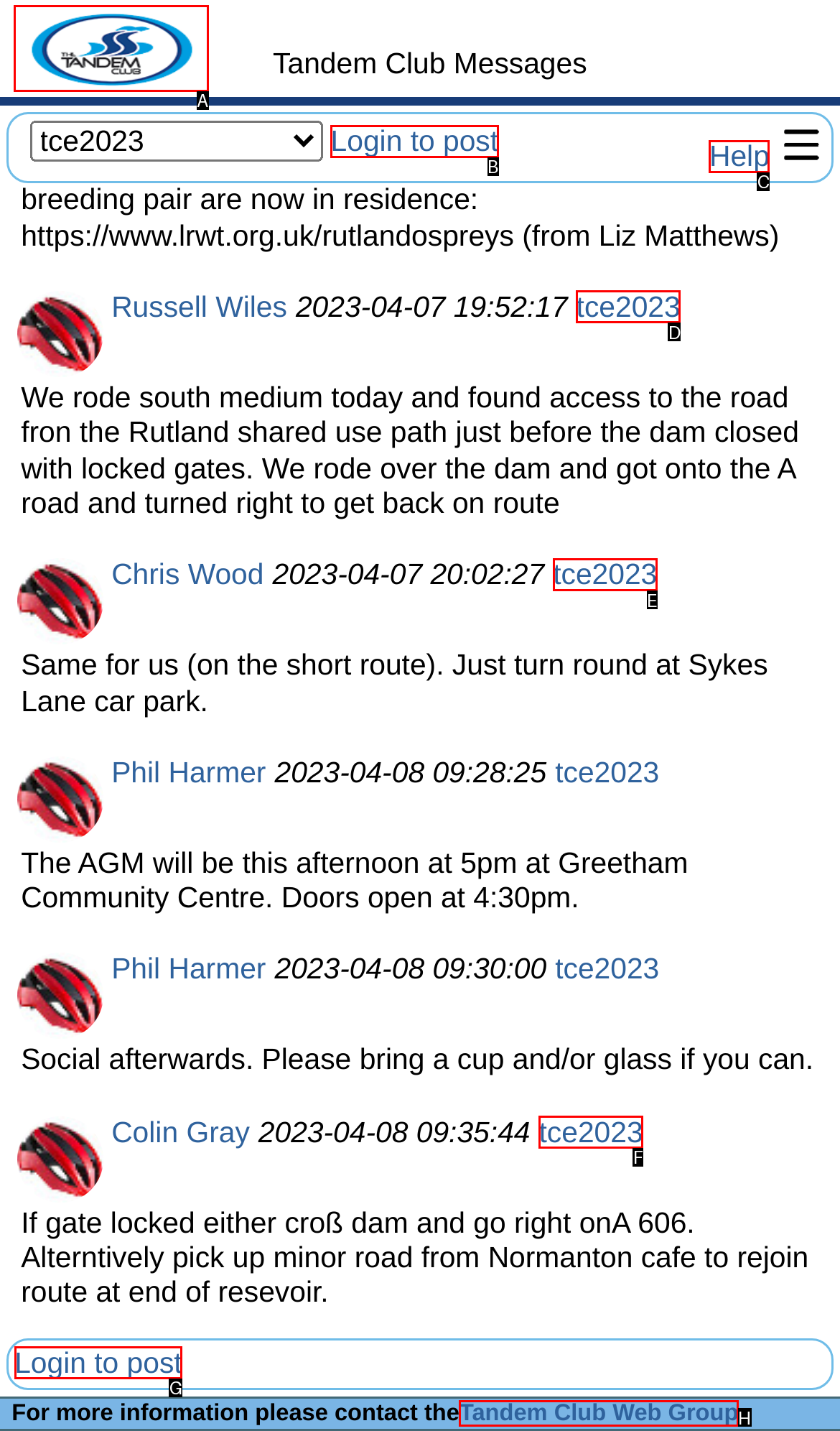Identify the letter of the option to click in order to View the Tandem Club logo. Answer with the letter directly.

A